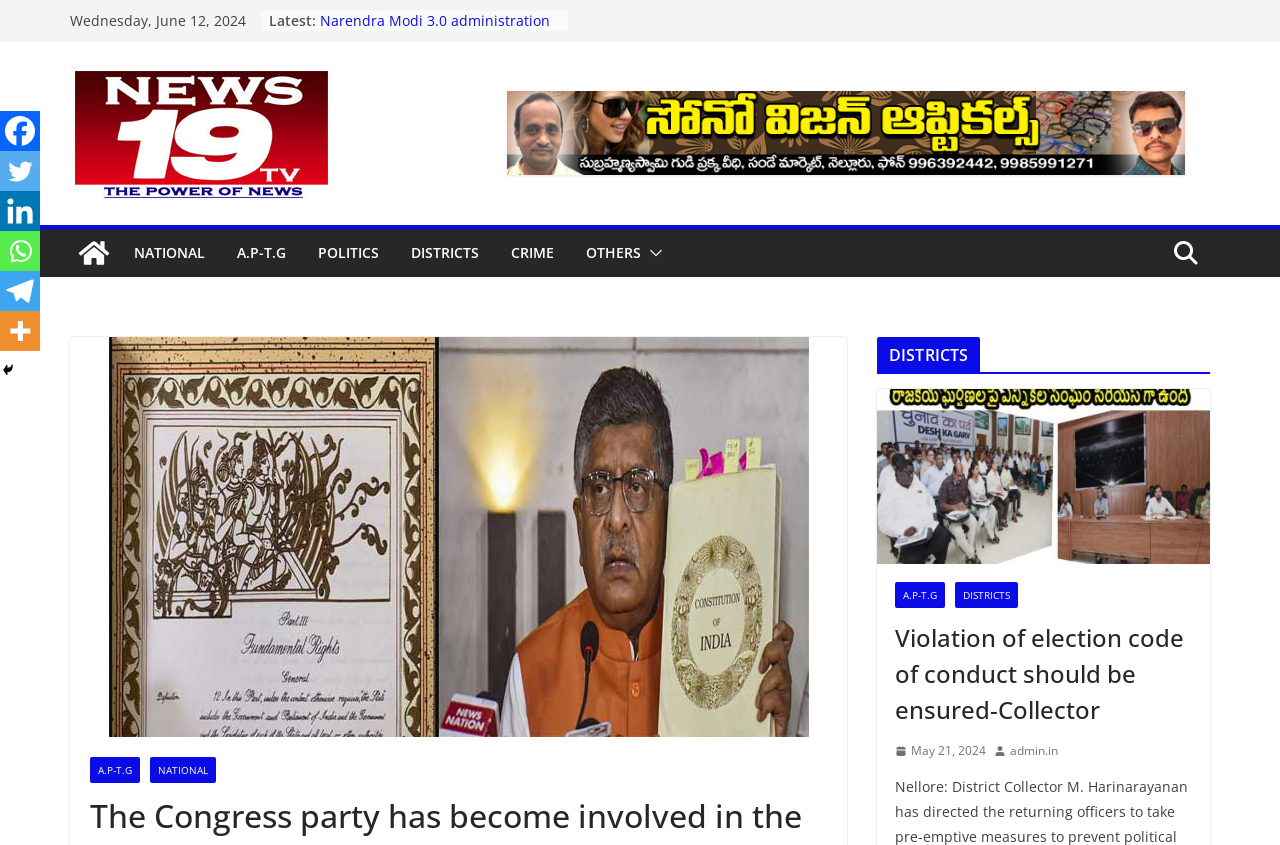How many news articles are displayed in the main section of the webpage?
Based on the image, provide your answer in one word or phrase.

5